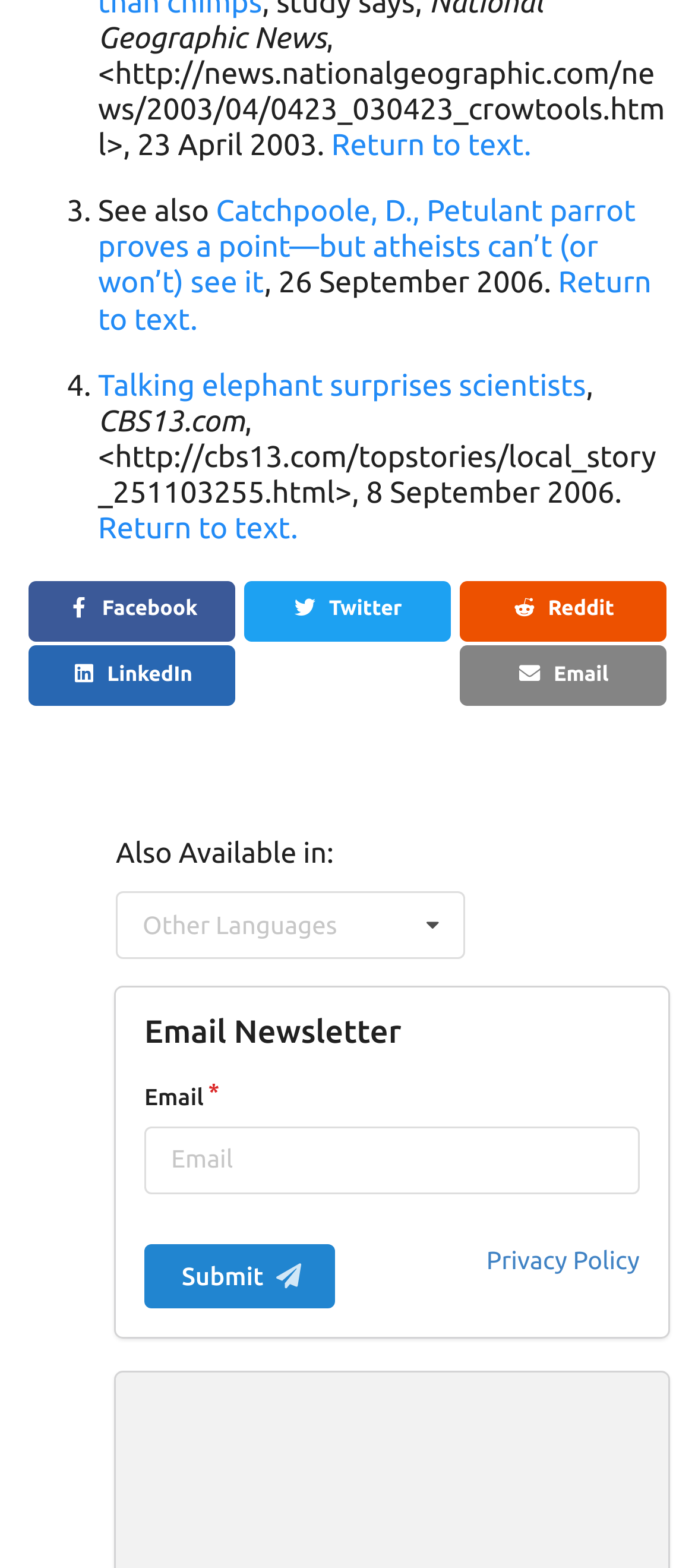Locate the coordinates of the bounding box for the clickable region that fulfills this instruction: "Click the Twitter link".

[0.352, 0.37, 0.648, 0.409]